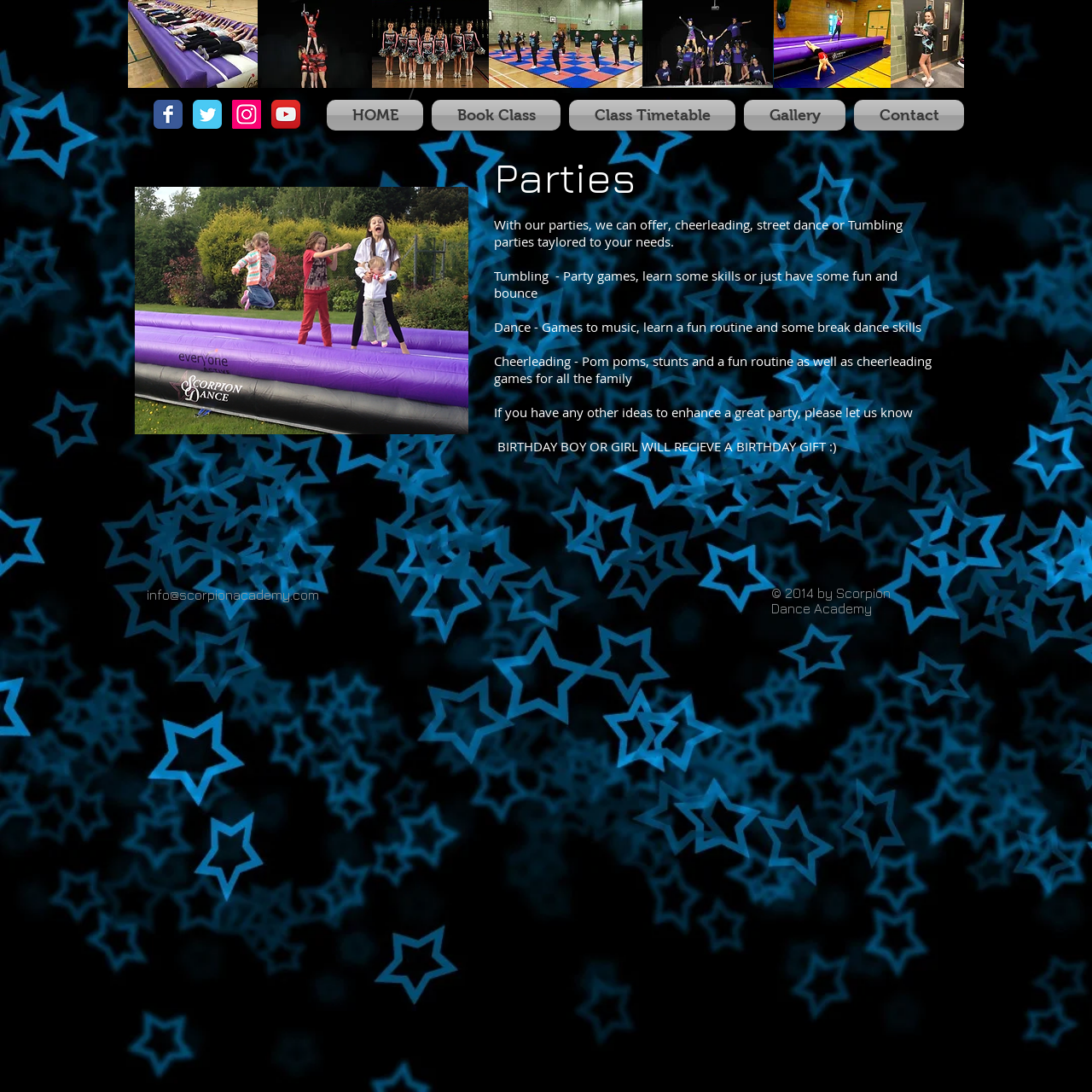What is the purpose of the party games?
Using the image provided, answer with just one word or phrase.

To have fun